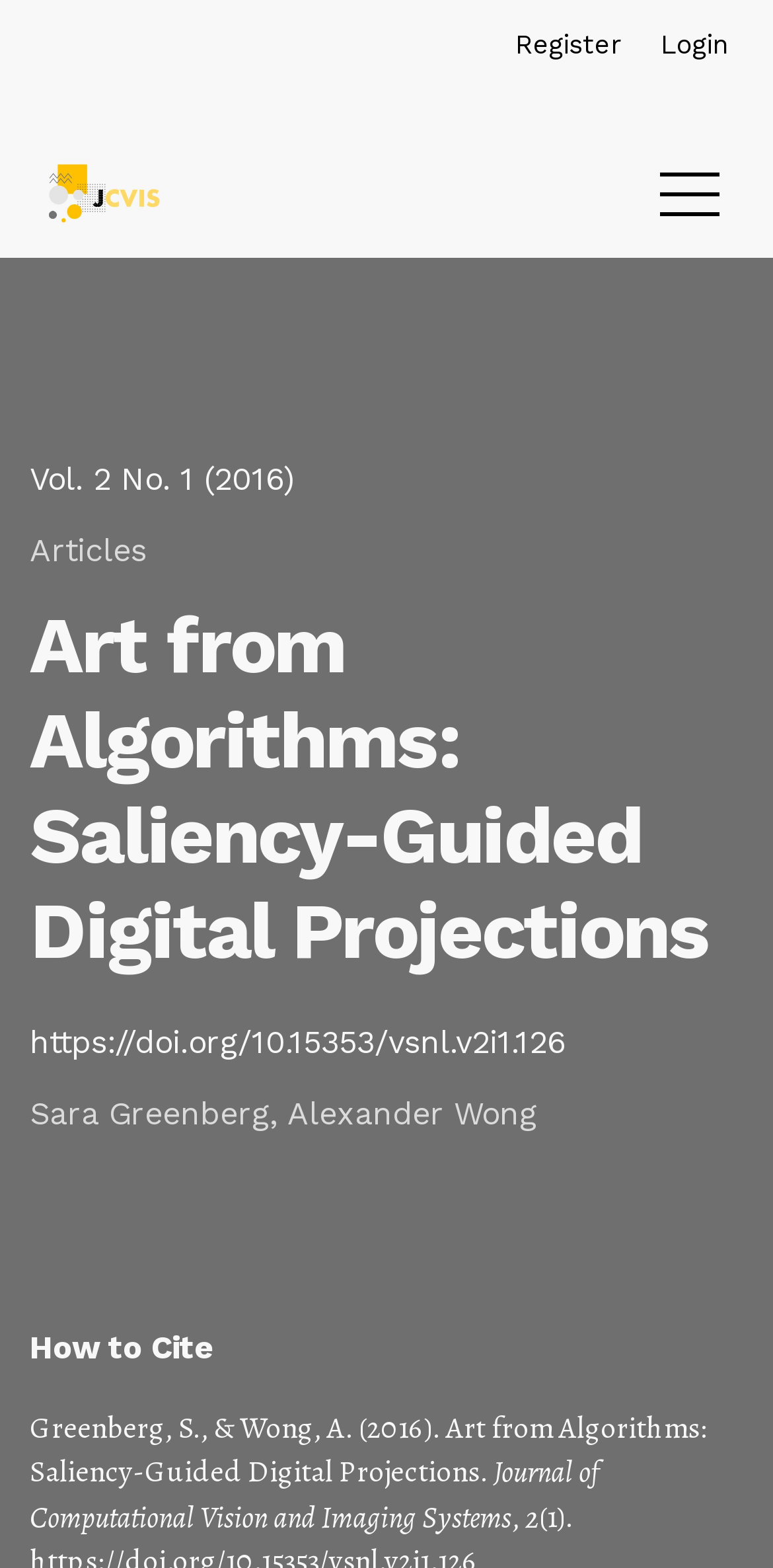What is the volume and issue number of the journal?
Based on the image, provide a one-word or brief-phrase response.

Vol. 2 No. 1